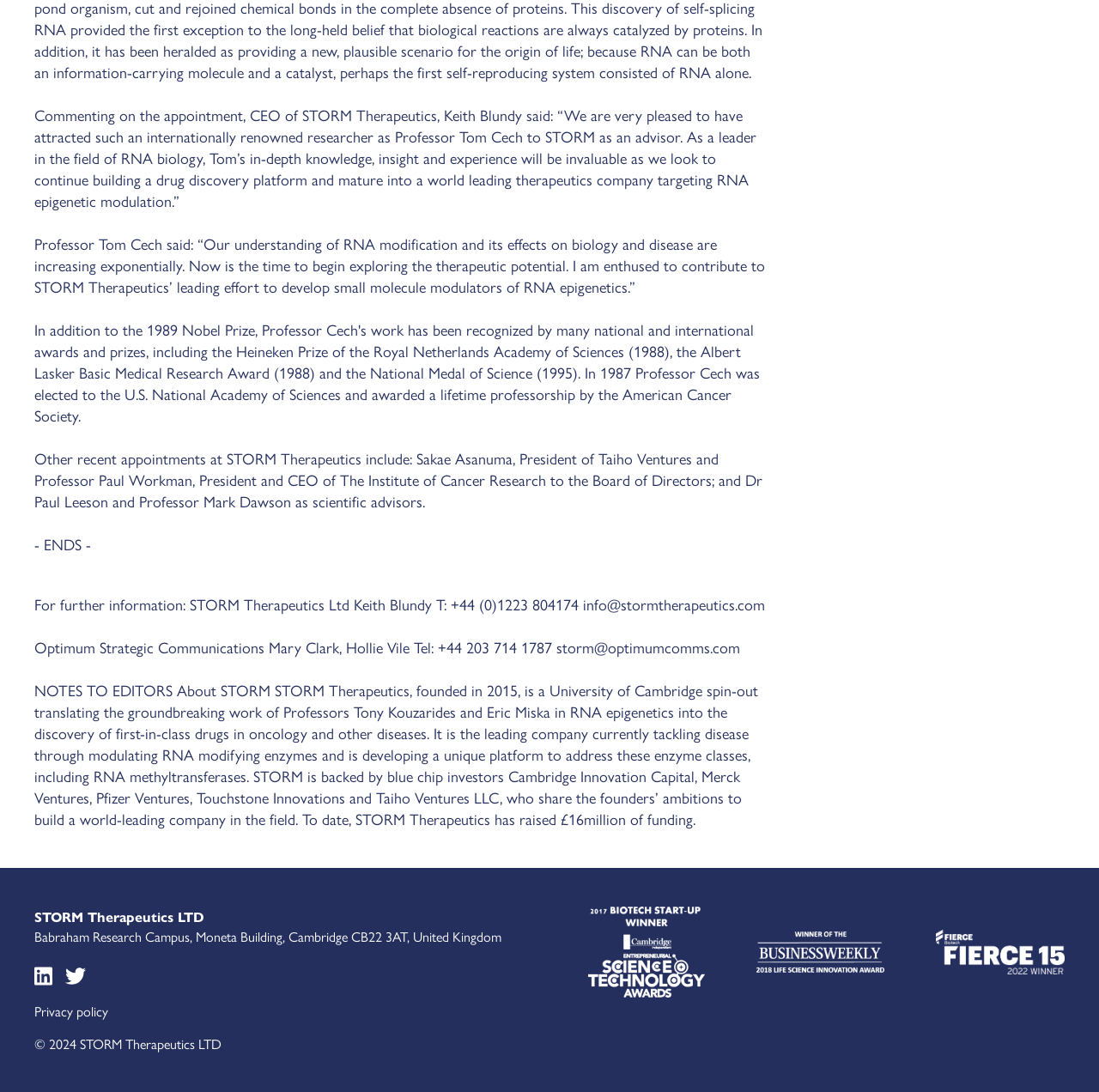Using the element description: "Privacy policy", determine the bounding box coordinates. The coordinates should be in the format [left, top, right, bottom], with values between 0 and 1.

[0.031, 0.916, 0.098, 0.934]